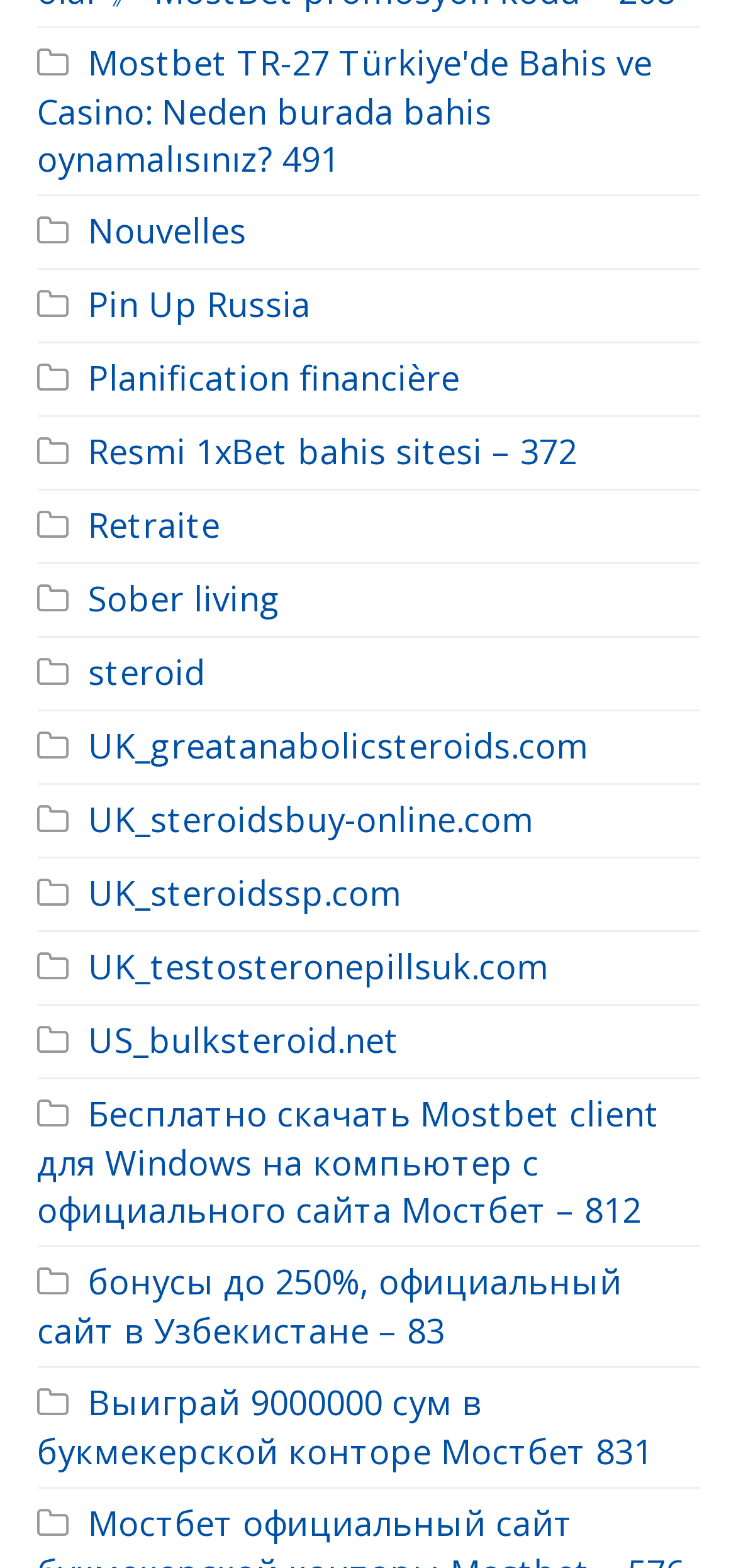Provide the bounding box coordinates for the area that should be clicked to complete the instruction: "Visit Pin Up Russia".

[0.05, 0.179, 0.422, 0.208]